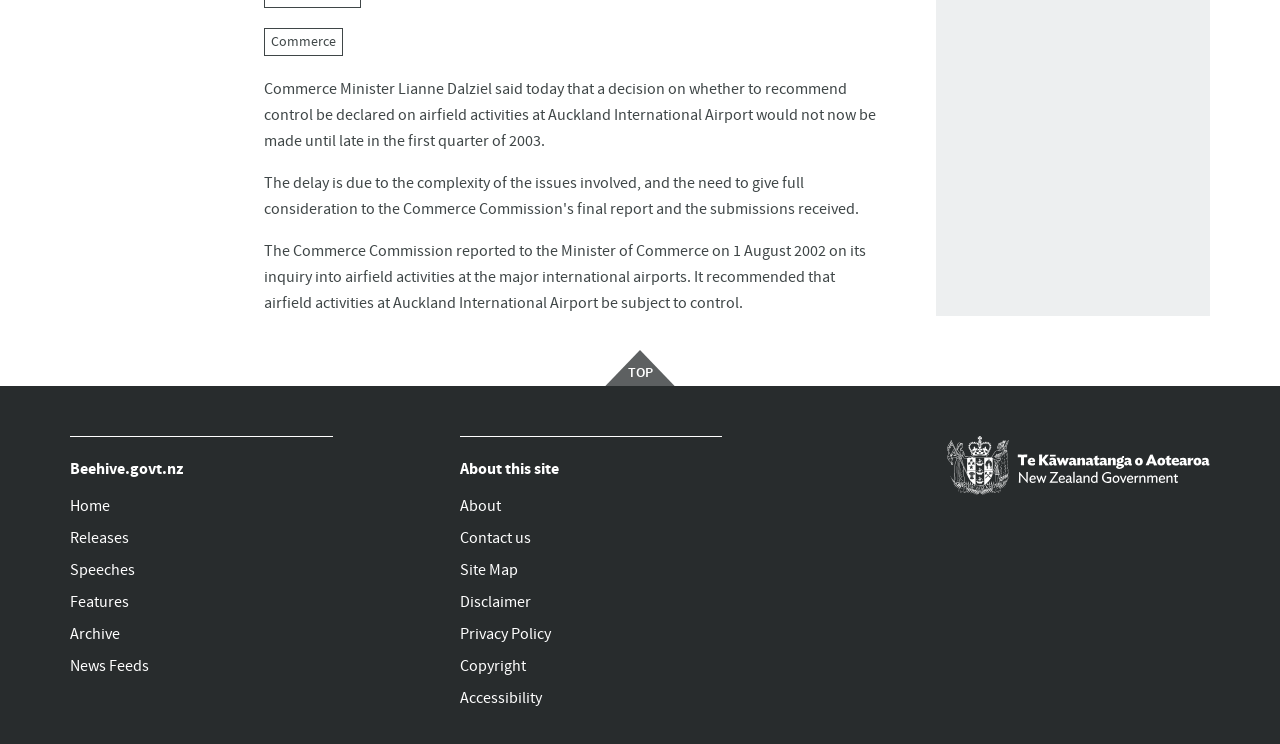Provide the bounding box coordinates of the HTML element described by the text: "案例征集".

None